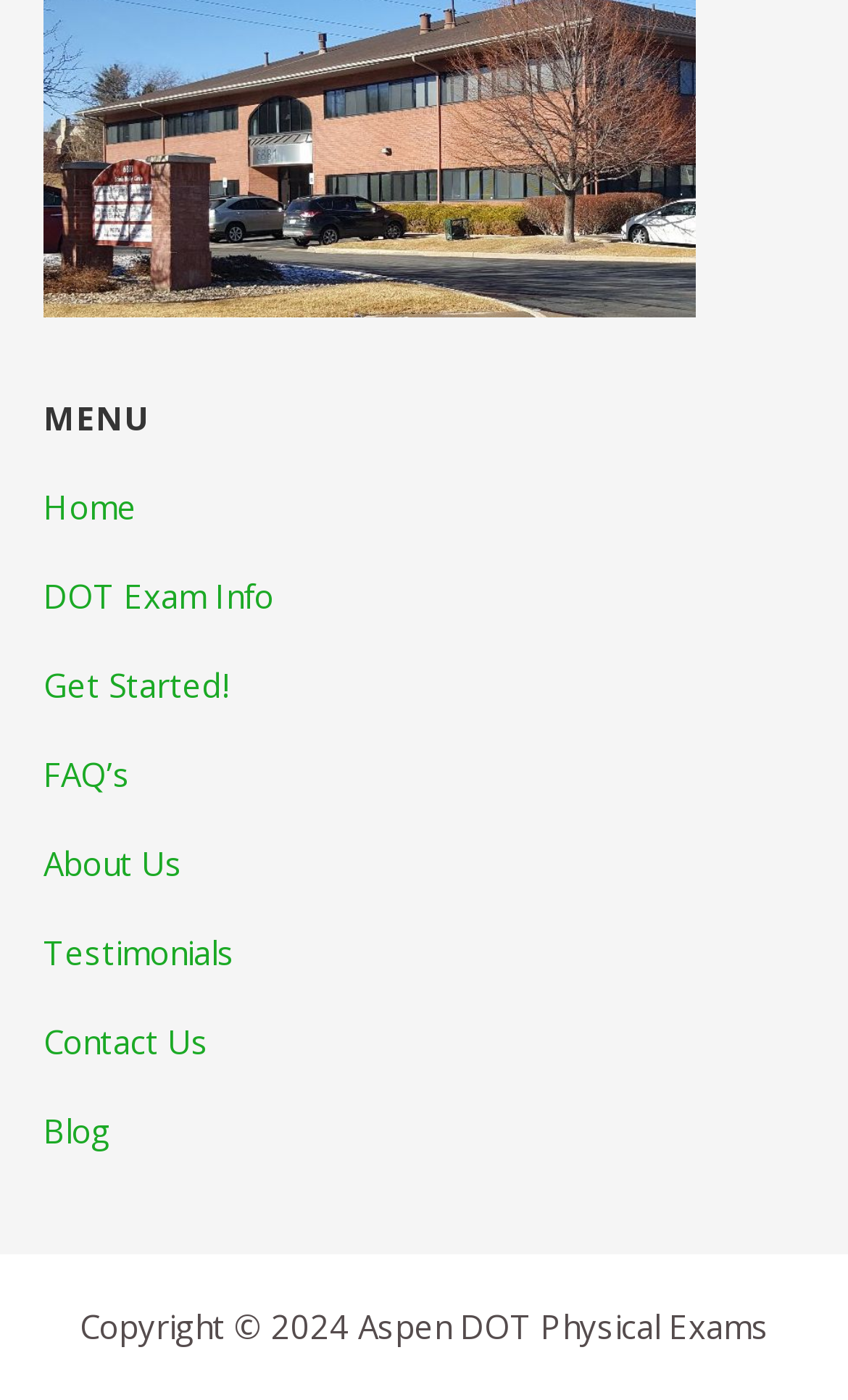Please find the bounding box coordinates (top-left x, top-left y, bottom-right x, bottom-right y) in the screenshot for the UI element described as follows: Home

[0.051, 0.33, 0.949, 0.394]